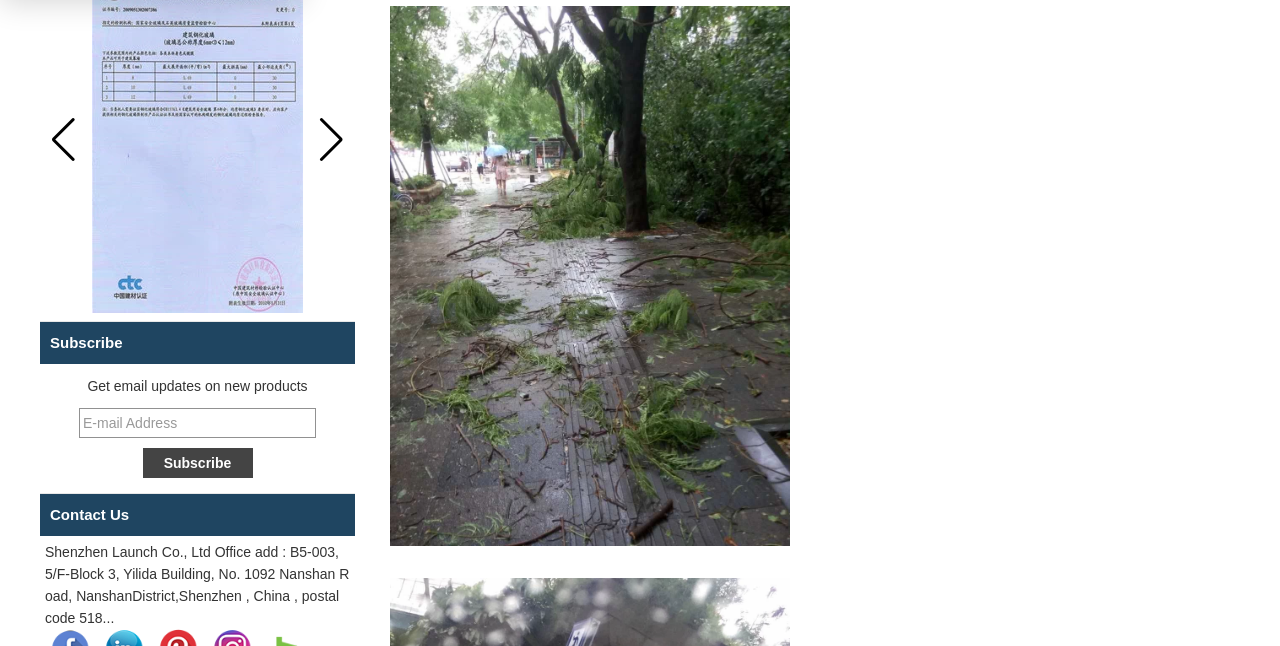Answer the question with a brief word or phrase:
What is the company name mentioned on the webpage?

Shenzhen Launch Co., Ltd